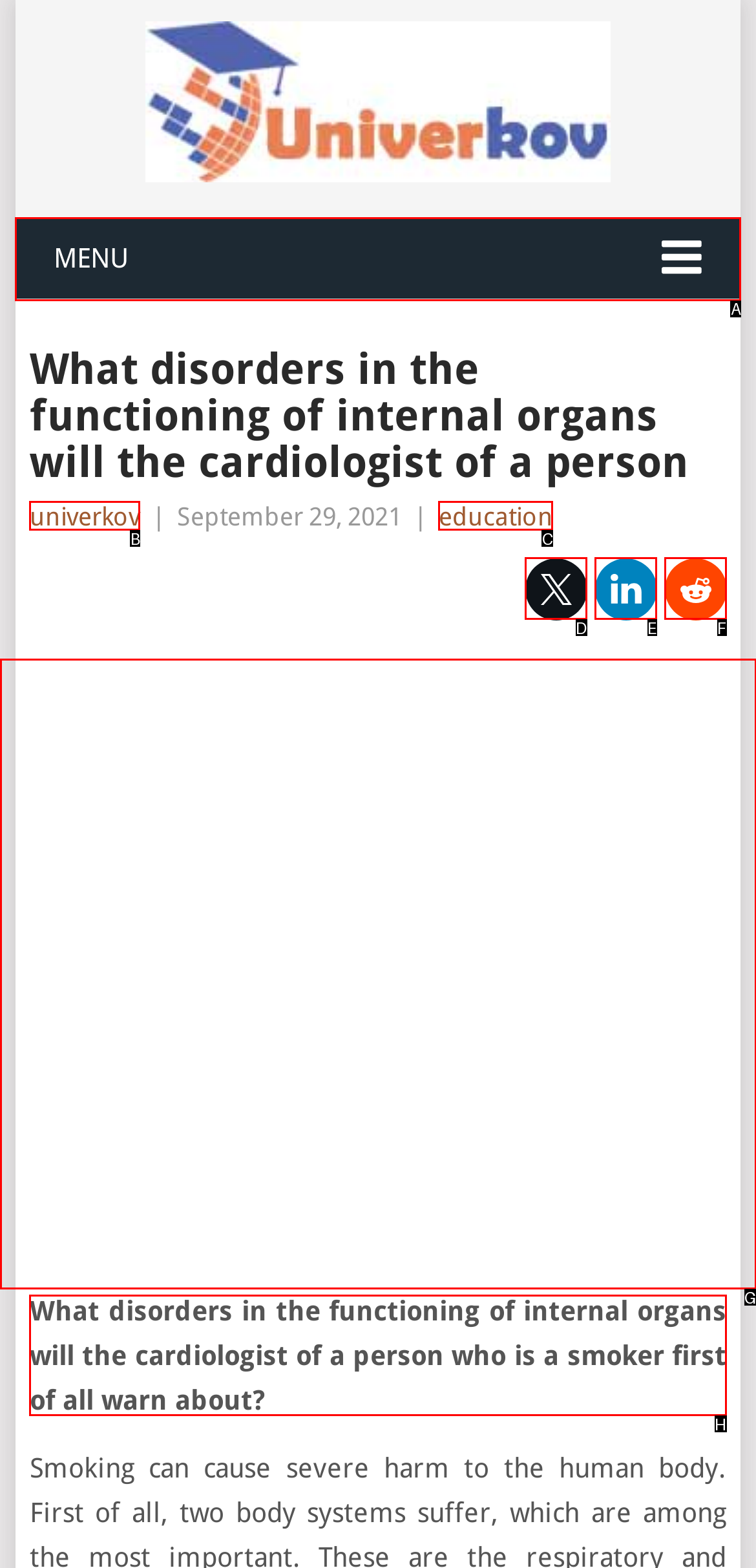Please identify the correct UI element to click for the task: Read the article about cardiologist warnings for smokers Respond with the letter of the appropriate option.

H